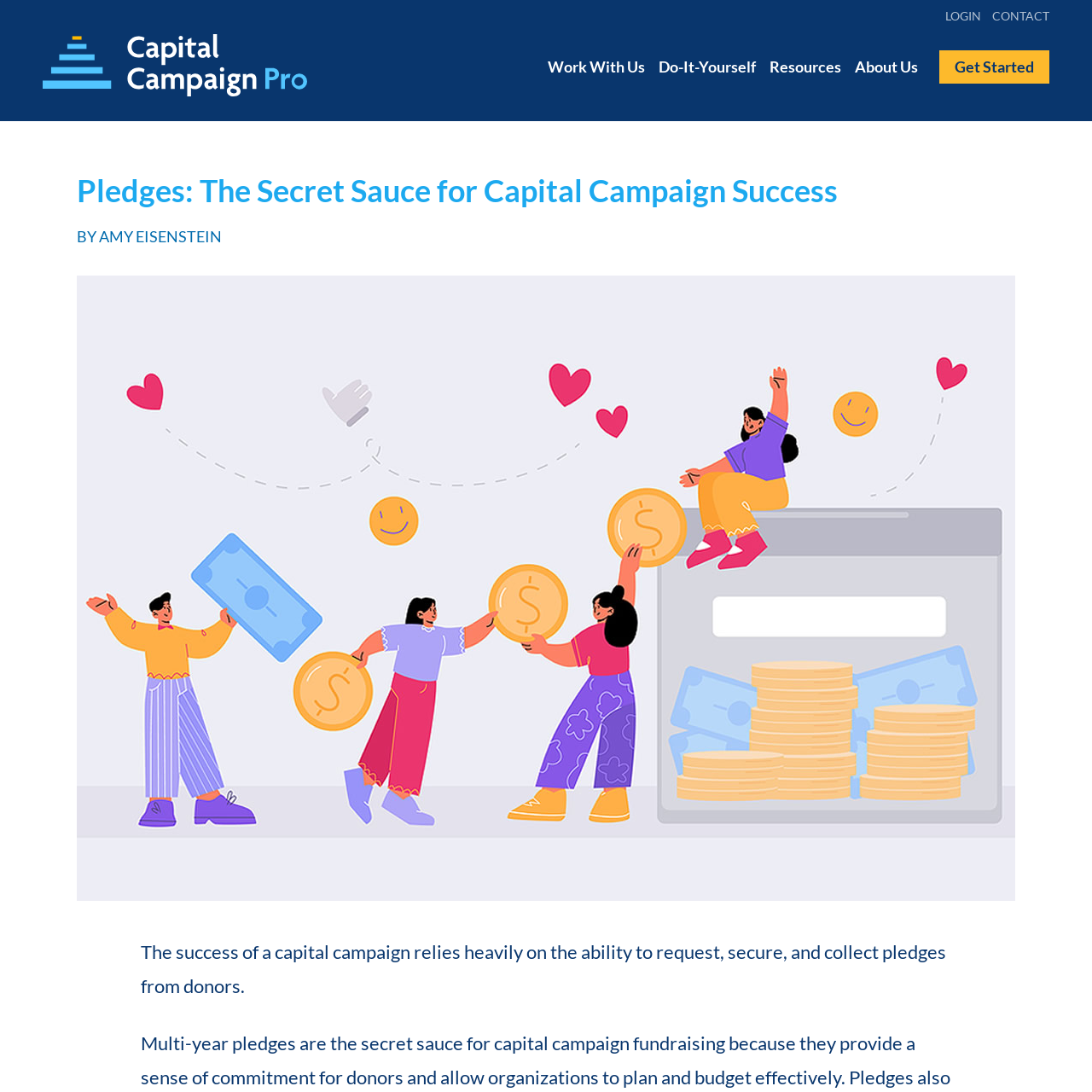Please specify the bounding box coordinates of the area that should be clicked to accomplish the following instruction: "Click the LOGIN link". The coordinates should consist of four float numbers between 0 and 1, i.e., [left, top, right, bottom].

[0.866, 0.005, 0.898, 0.024]